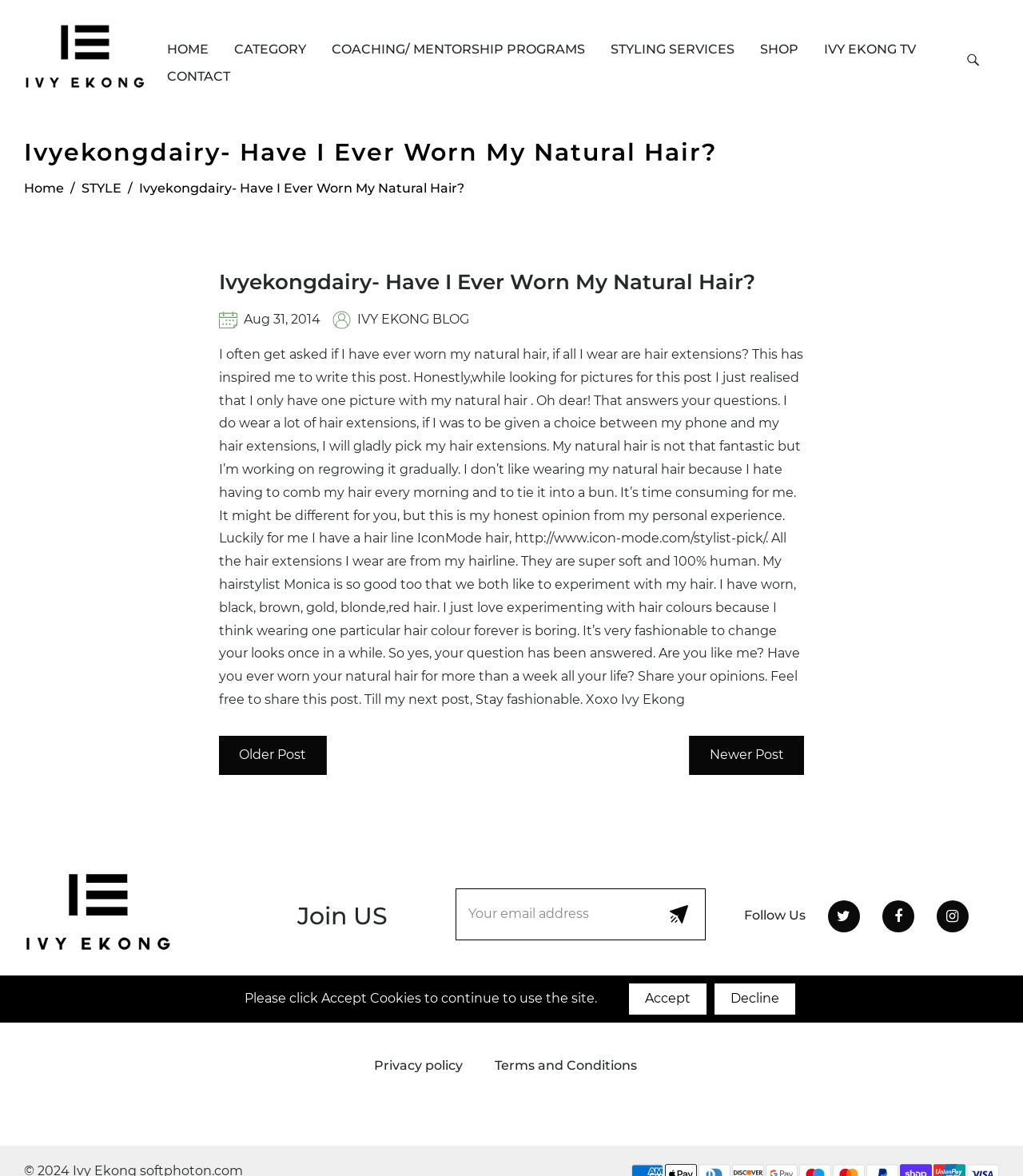Identify the bounding box coordinates for the UI element described as follows: Styling Services. Use the format (top-left x, top-left y, bottom-right x, bottom-right y) and ensure all values are floating point numbers between 0 and 1.

[0.534, 0.852, 0.633, 0.865]